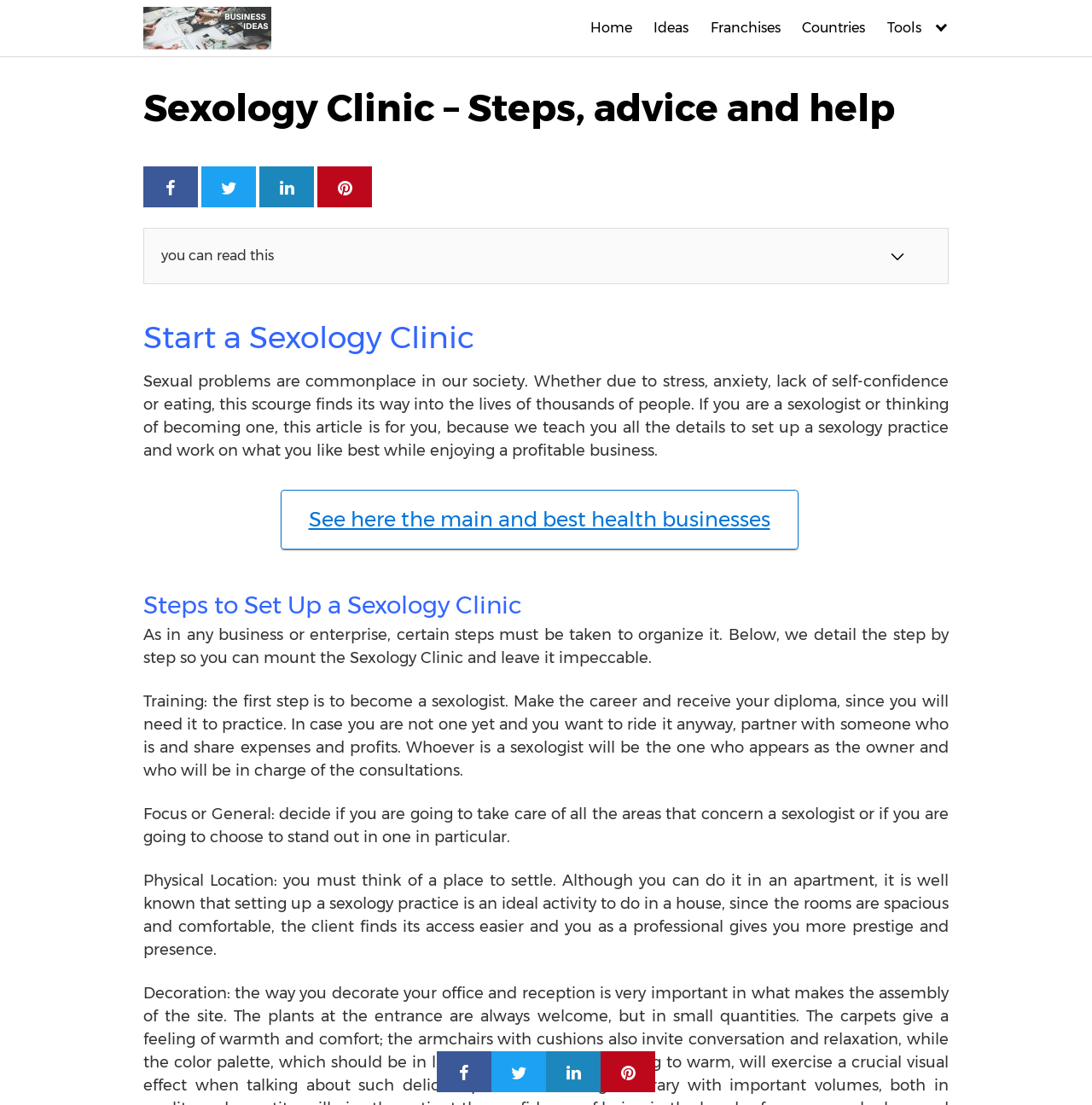Give a detailed account of the webpage.

The webpage is about Sexology Clinic, providing guidance and advice on setting up a sexology practice. At the top left corner, there is a logo image. Below the logo, there is a horizontal navigation menu with links to "Home", "Ideas", "Franchises", "Countries", and "Tools". 

To the right of the logo, there is a header with the title "Sexology Clinic – Steps, advice and help". Below the header, there are four social media links represented by icons. 

Further down, there is a heading "Start a Sexology Clinic" followed by a paragraph of text explaining the importance of sexology and the purpose of the article. The text mentions that sexual problems are common and that the article will provide guidance on setting up a sexology practice.

Below this text, there is a link to "See here the main and best health businesses". 

The next section is headed "Steps to Set Up a Sexology Clinic" and provides a step-by-step guide on how to set up a sexology practice. The guide includes training, deciding on a focus or general approach, and finding a physical location. Each step is explained in a separate paragraph of text.

At the bottom of the page, there are four social media links represented by icons, similar to those found above the header.